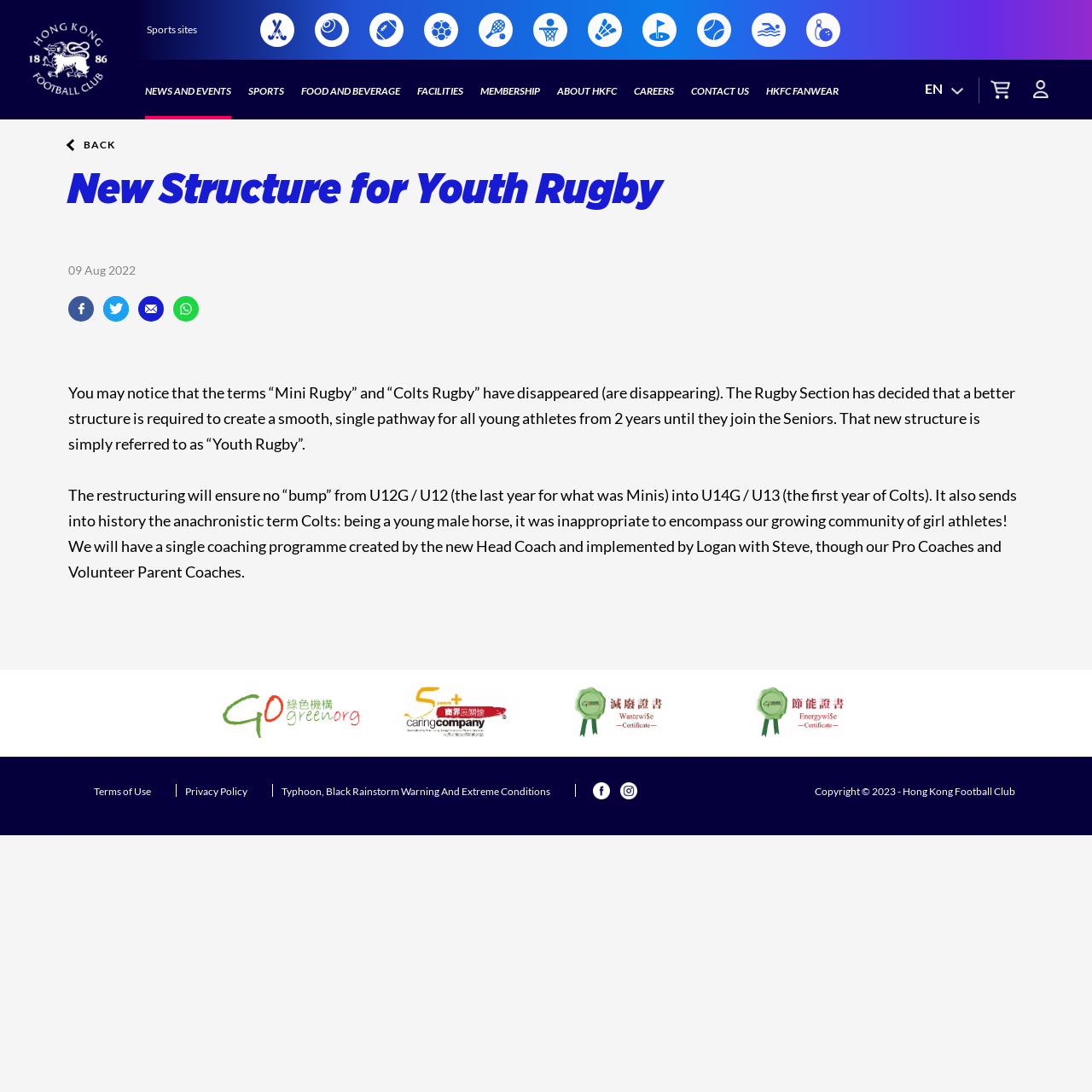Please identify the bounding box coordinates of the element that needs to be clicked to perform the following instruction: "Click on FACILITIES".

[0.382, 0.077, 0.424, 0.089]